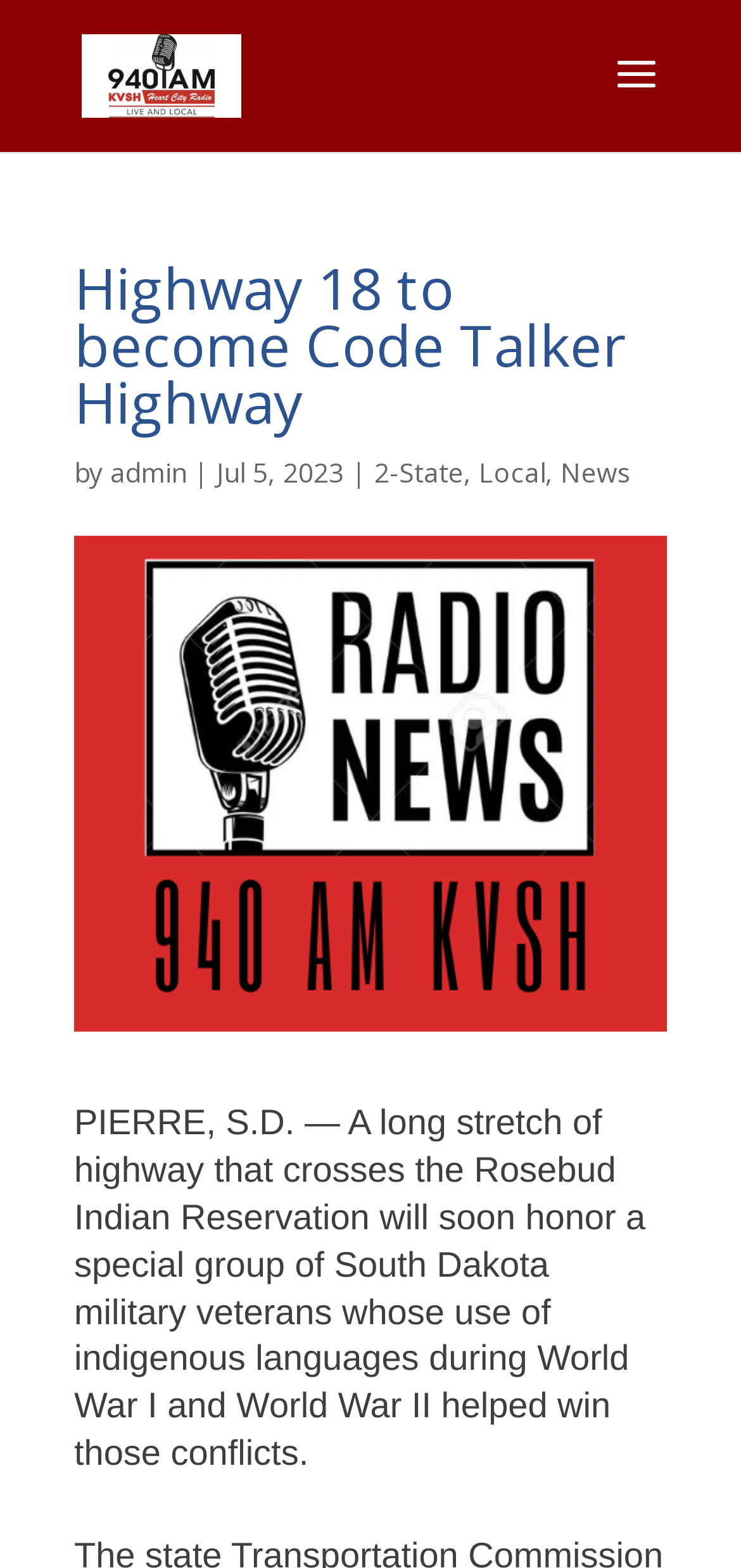Present a detailed account of what is displayed on the webpage.

The webpage appears to be a news article about renaming a stretch of Highway 18 in South Central South Dakota. At the top, there is a logo or icon labeled "KVSH" accompanied by a link to "KVSH". Below this, a heading reads "Highway 18 to become Code Talker Highway". 

To the right of the heading, there is a byline with the text "by" followed by a link to "admin", a vertical bar, and the date "Jul 5, 2023". Further to the right, there are three links labeled "2-State", "Local", and "News". 

The main content of the article is a paragraph of text that starts near the top left of the page and spans about three-quarters of the page width. The text describes how a stretch of highway crossing the Rosebud Indian Reservation will be renamed to honor South Dakota military veterans who used indigenous languages during World War I and World War II.